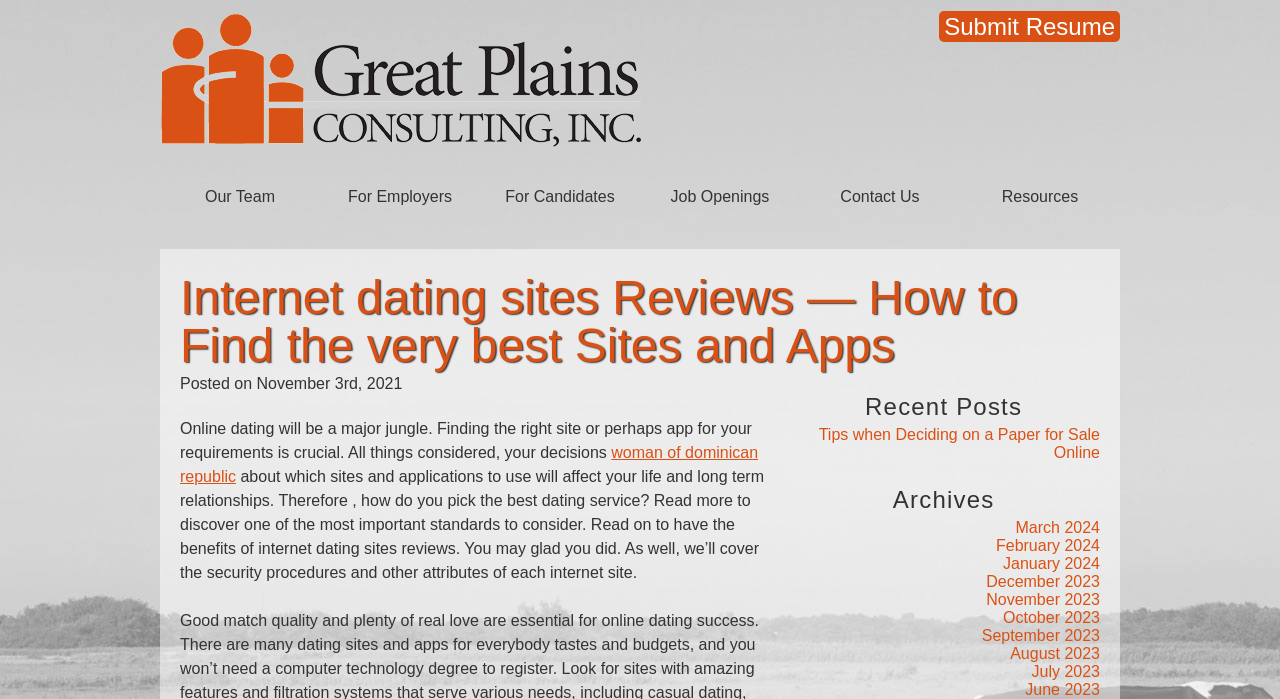Locate the bounding box coordinates for the element described below: "October 2023". The coordinates must be four float values between 0 and 1, formatted as [left, top, right, bottom].

[0.784, 0.871, 0.859, 0.896]